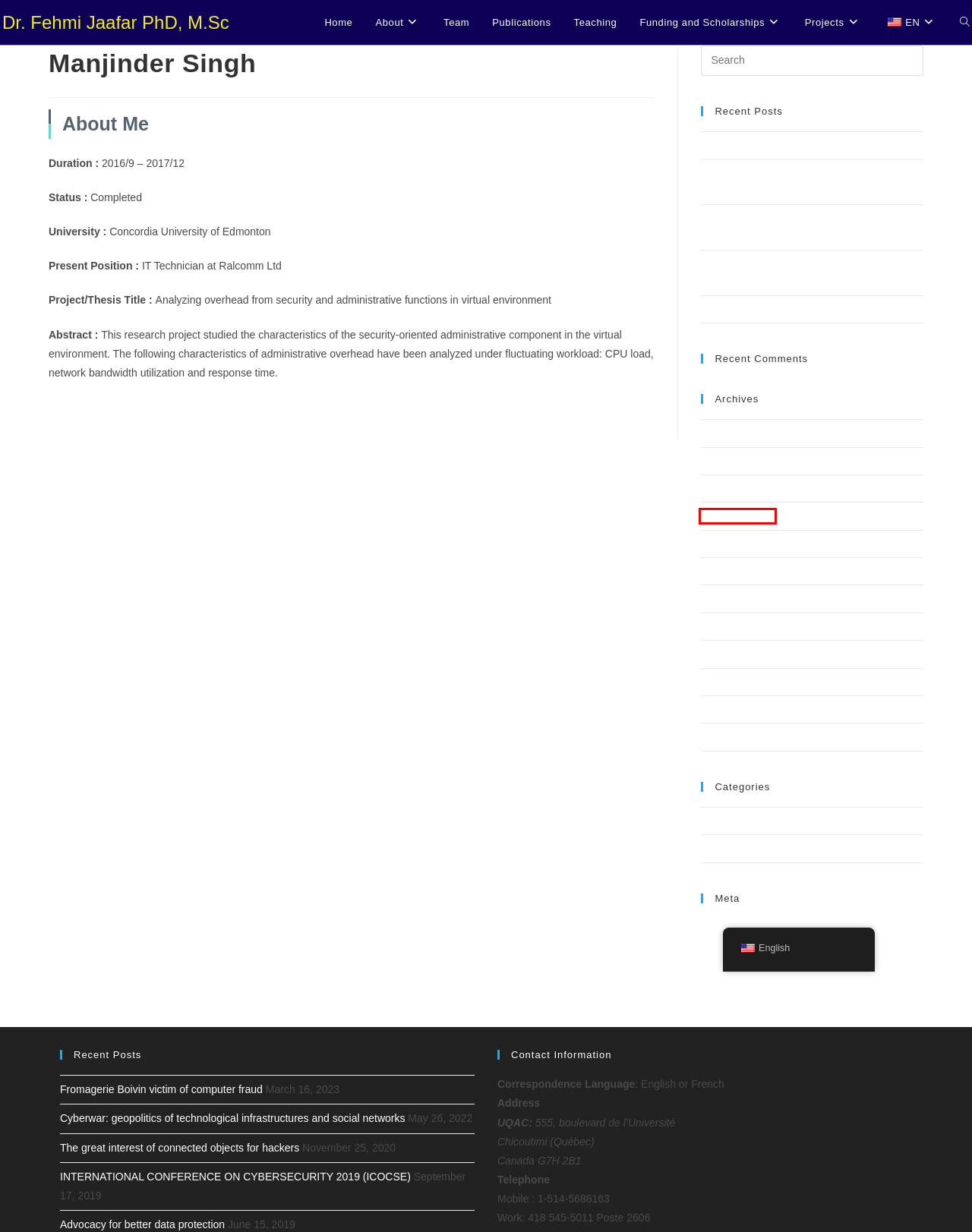You are provided with a screenshot of a webpage highlighting a UI element with a red bounding box. Choose the most suitable webpage description that matches the new page after clicking the element in the bounding box. Here are the candidates:
A. March 2023 – Dr. Fehmi Jaafar  PhD, M.Sc
B. Teaching – Dr. Fehmi Jaafar  PhD, M.Sc
C. February 2019 – Dr. Fehmi Jaafar  PhD, M.Sc
D. May 2018 – Dr. Fehmi Jaafar  PhD, M.Sc
E. September 2019 – Dr. Fehmi Jaafar  PhD, M.Sc
F. Publications – Dr. Fehmi Jaafar  PhD, M.Sc
G. Log In ‹ Dr. Fehmi Jaafar  PhD, M.Sc — WordPress
H. Comments for Dr. Fehmi Jaafar  PhD, M.Sc

E